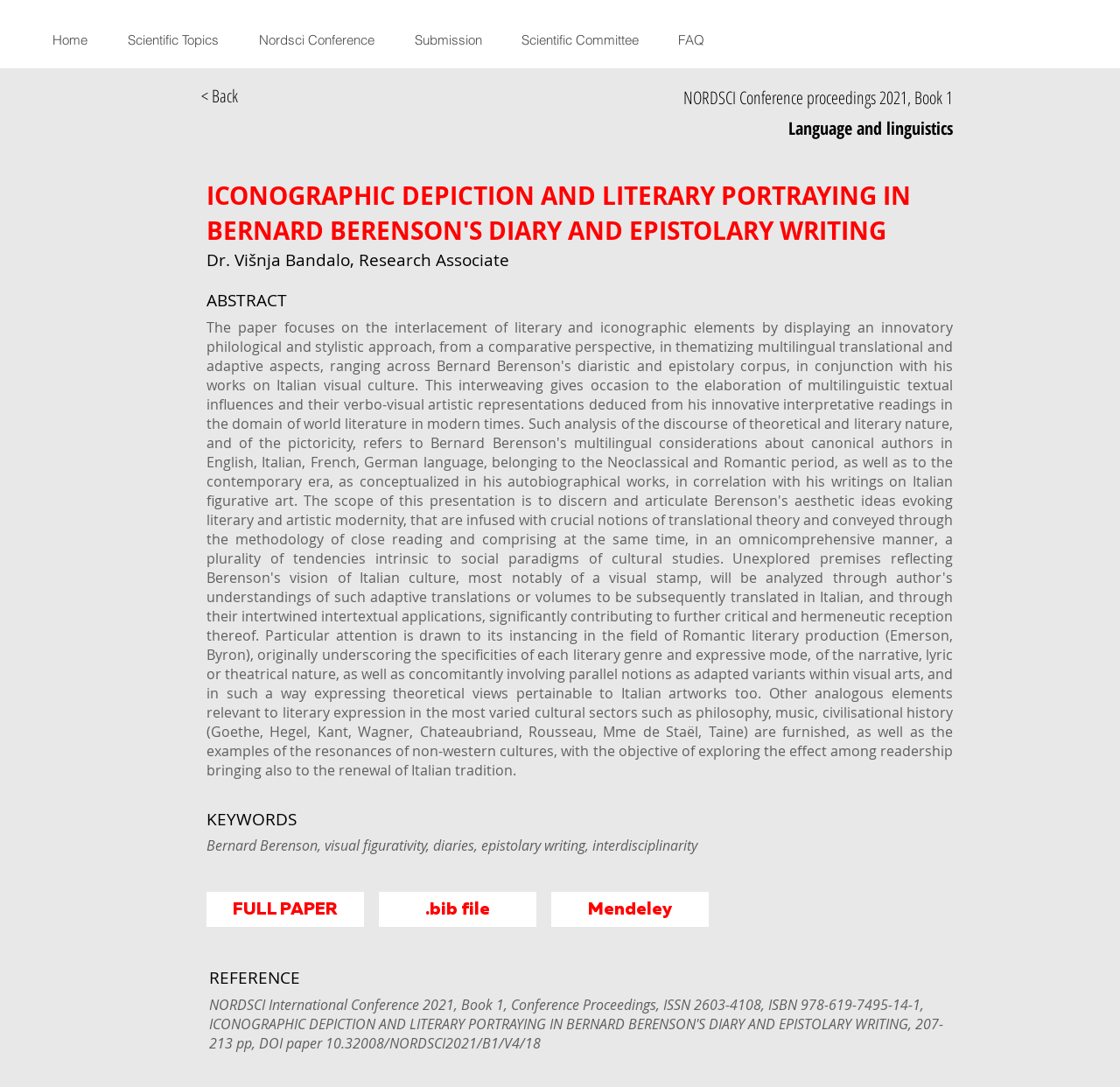Using the element description Buffalo Jones, predict the bounding box coordinates for the UI element. Provide the coordinates in (top-left x, top-left y, bottom-right x, bottom-right y) format with values ranging from 0 to 1.

None